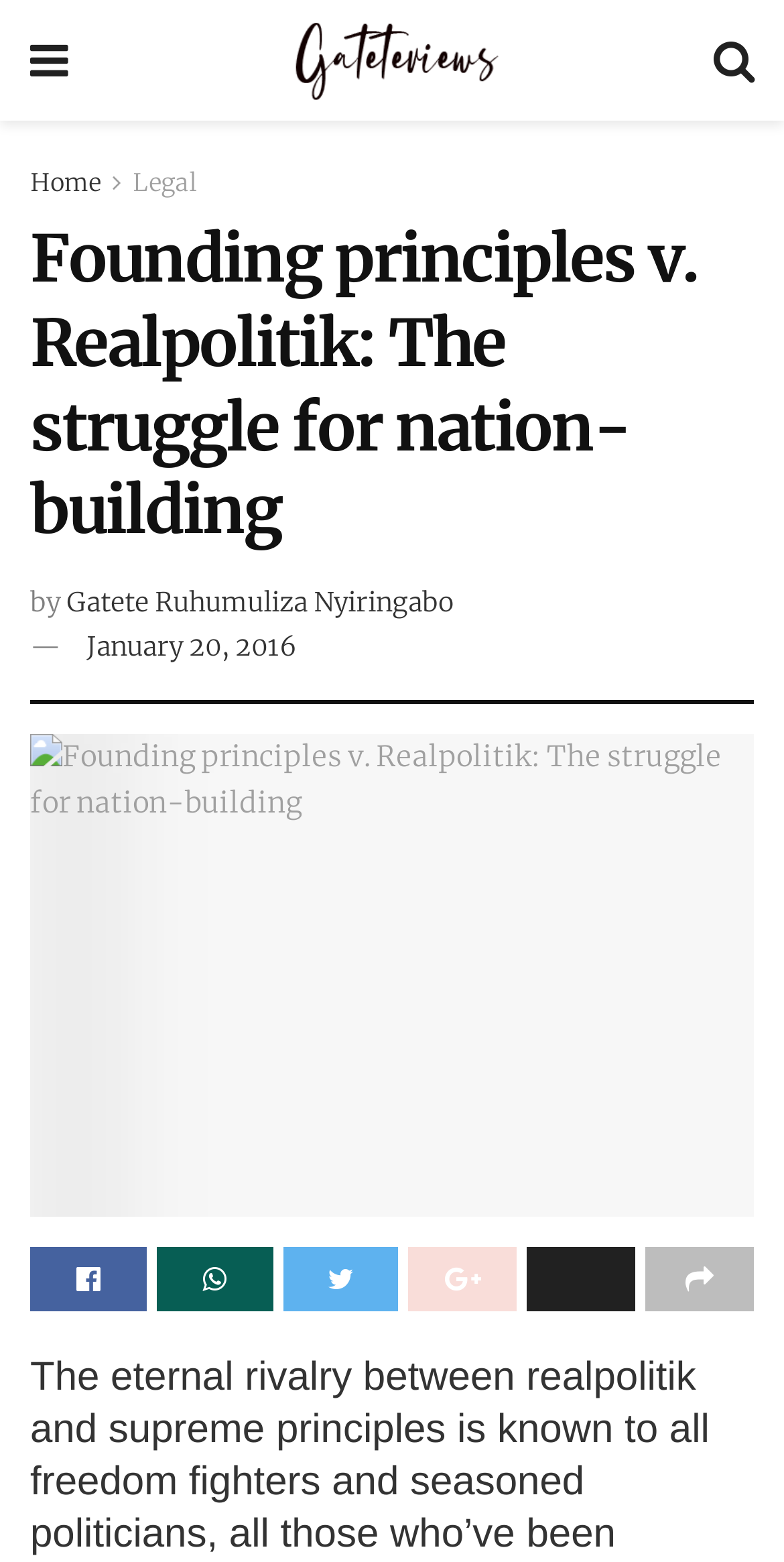Find the bounding box coordinates of the clickable region needed to perform the following instruction: "Go to homepage". The coordinates should be provided as four float numbers between 0 and 1, i.e., [left, top, right, bottom].

[0.038, 0.107, 0.128, 0.126]